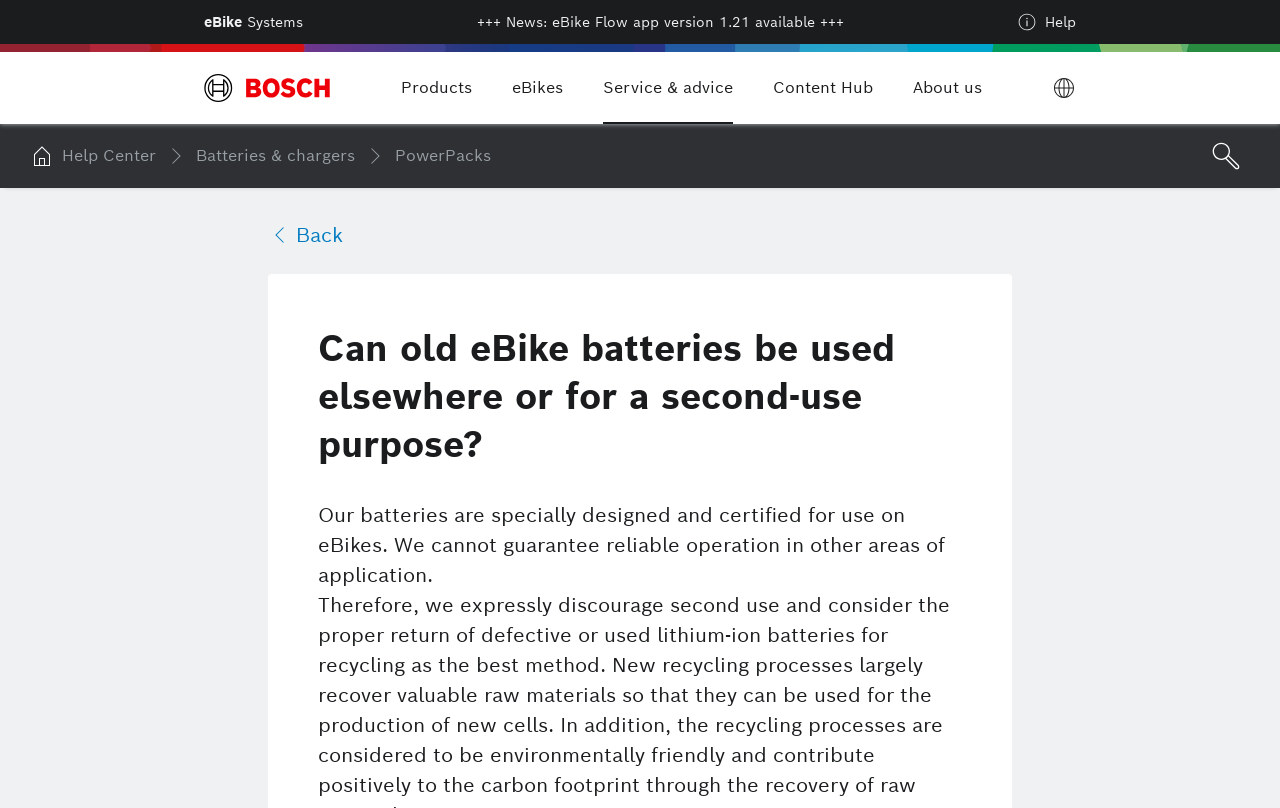Please find the bounding box coordinates of the element that needs to be clicked to perform the following instruction: "Click on Back". The bounding box coordinates should be four float numbers between 0 and 1, represented as [left, top, right, bottom].

[0.209, 0.272, 0.268, 0.309]